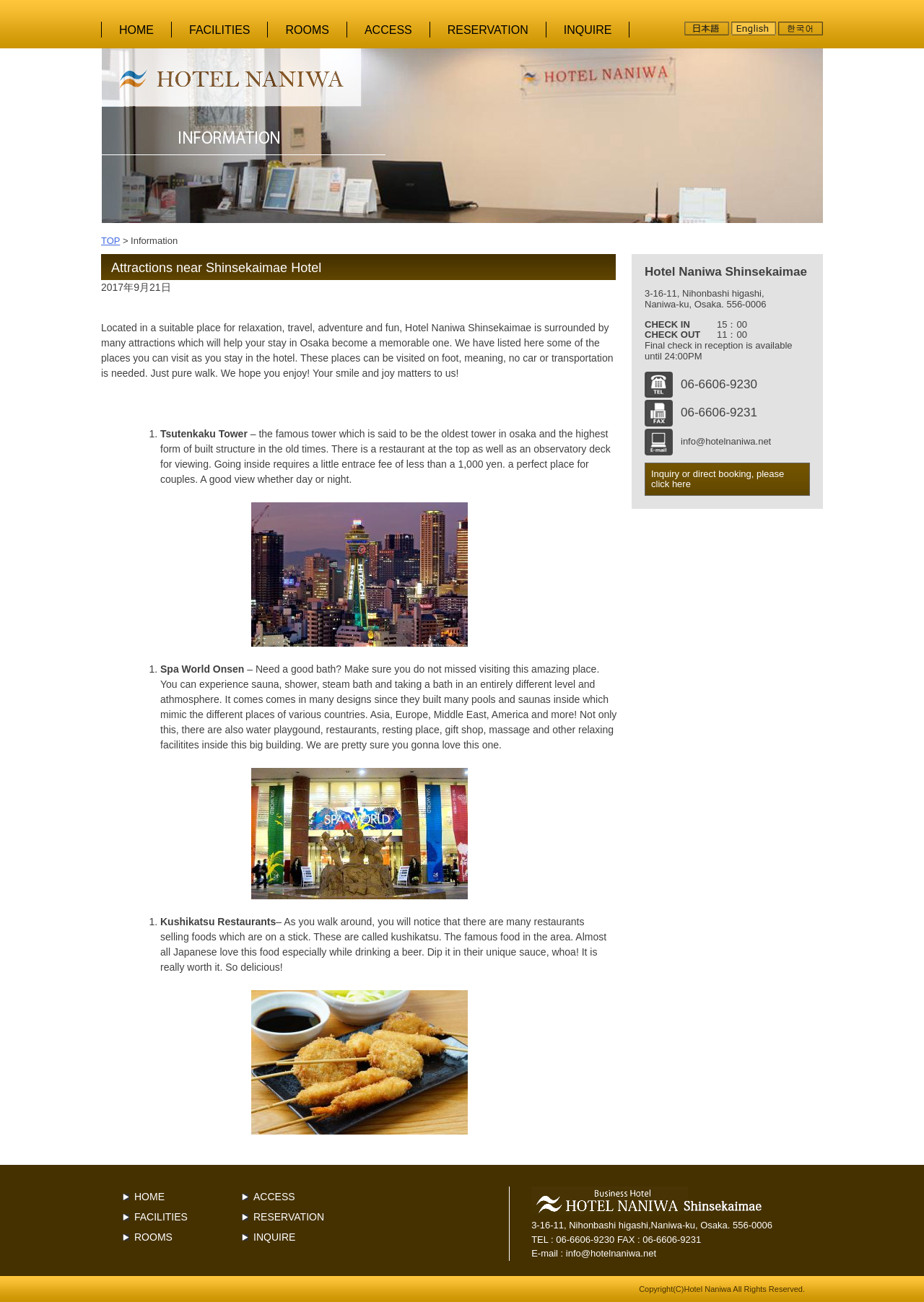Locate the bounding box coordinates of the clickable element to fulfill the following instruction: "Make a 'RESERVATION'". Provide the coordinates as four float numbers between 0 and 1 in the format [left, top, right, bottom].

[0.484, 0.017, 0.572, 0.03]